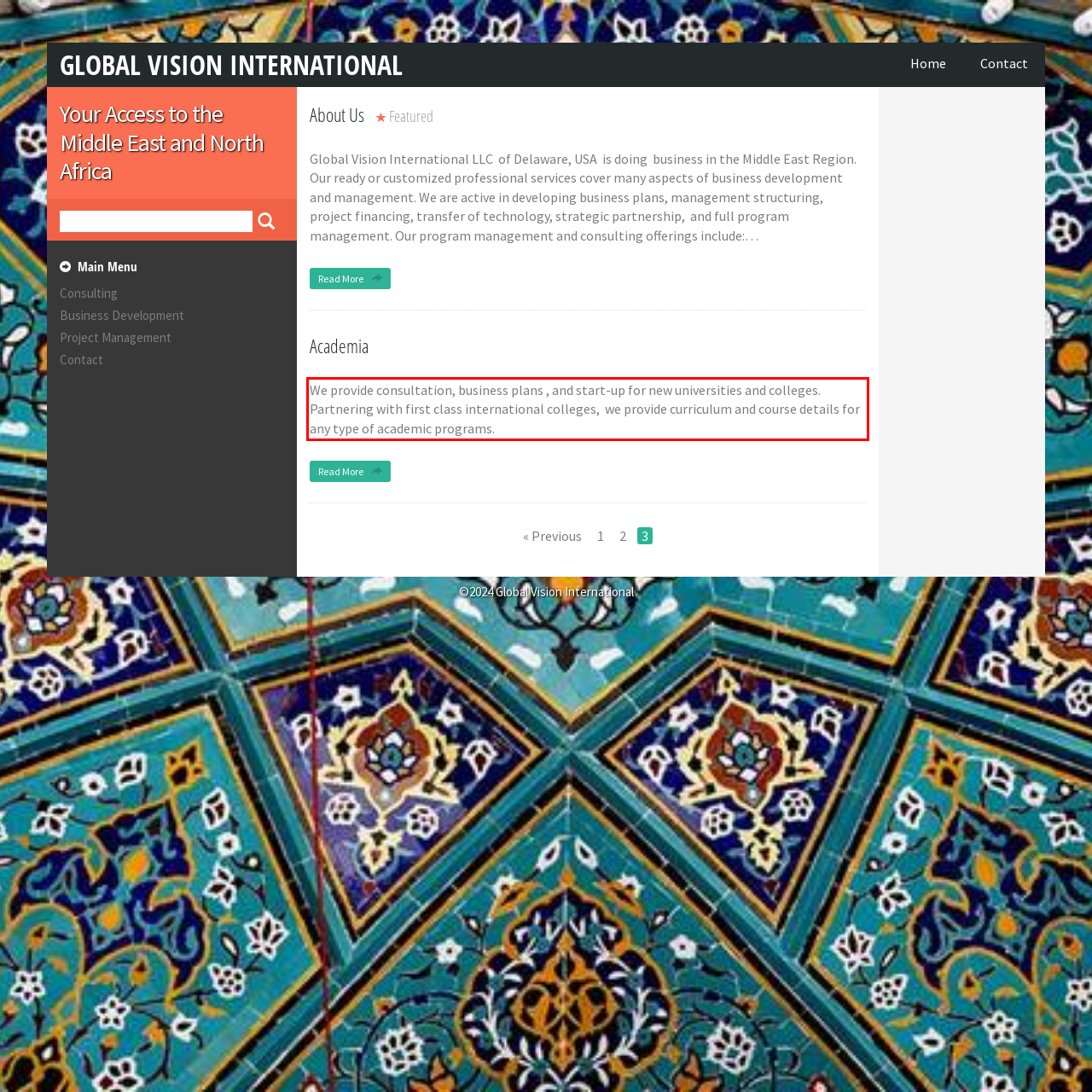Examine the screenshot of the webpage, locate the red bounding box, and generate the text contained within it.

We provide consultation, business plans , and start-up for new universities and colleges. Partnering with first class international colleges, we provide curriculum and course details for any type of academic programs.